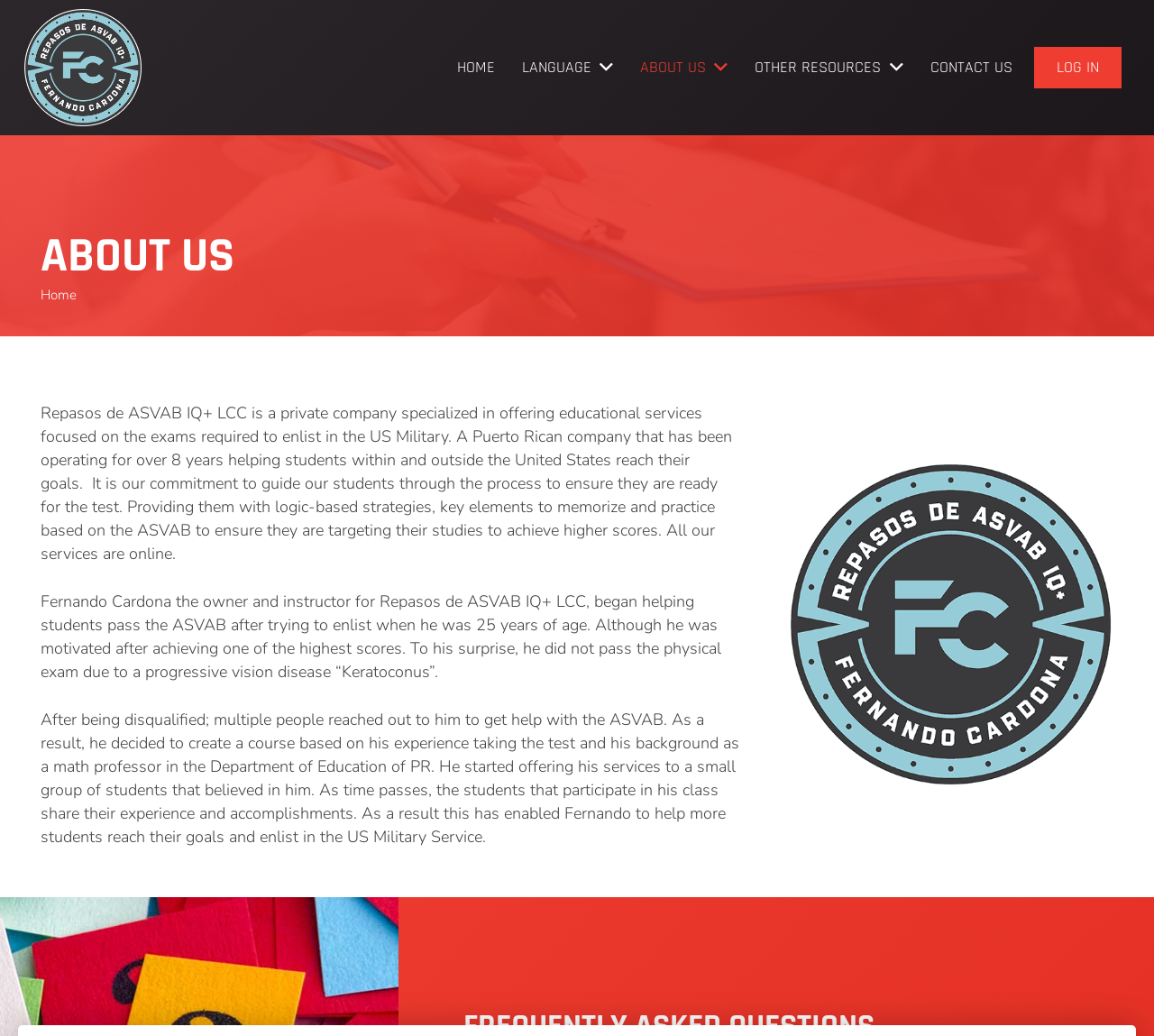How long has Repasos de ASVAB IQ+ LCC been operating?
Answer briefly with a single word or phrase based on the image.

Over 8 years